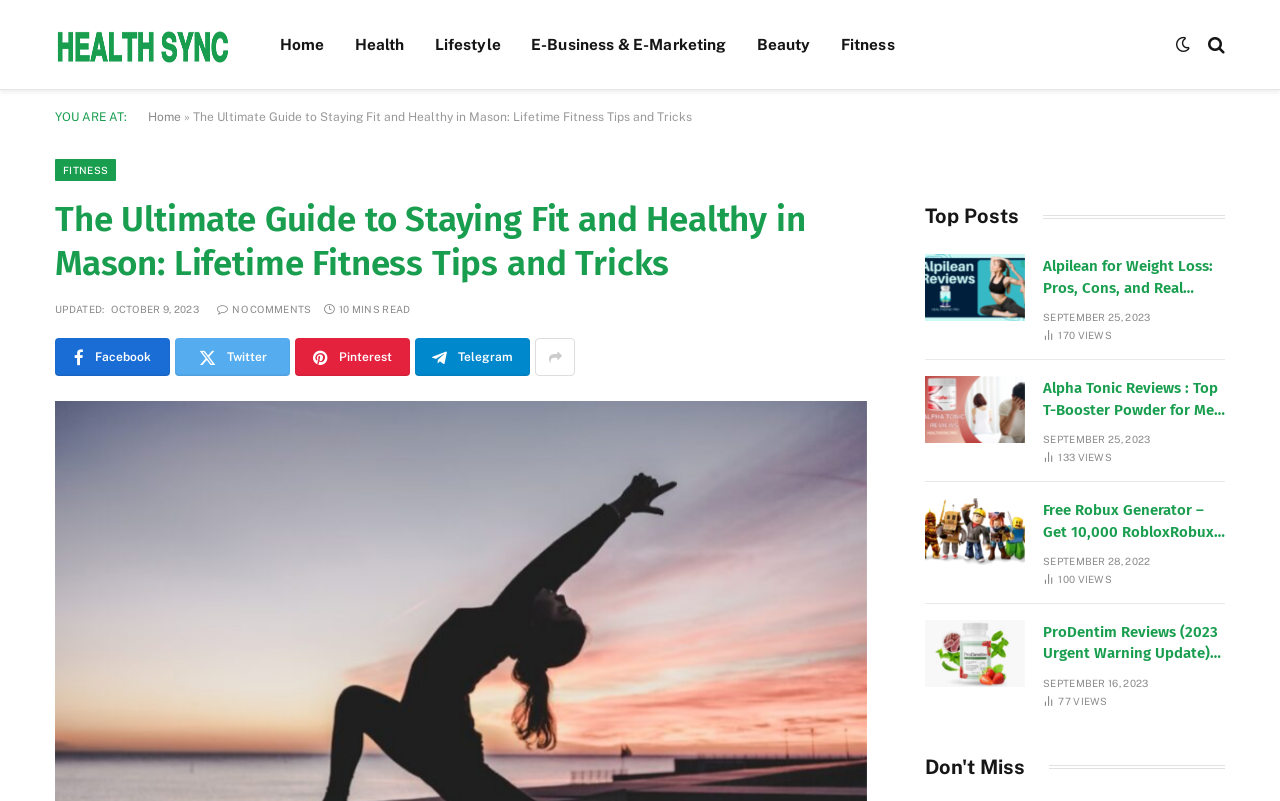Mark the bounding box of the element that matches the following description: "No Comments".

[0.169, 0.378, 0.243, 0.393]